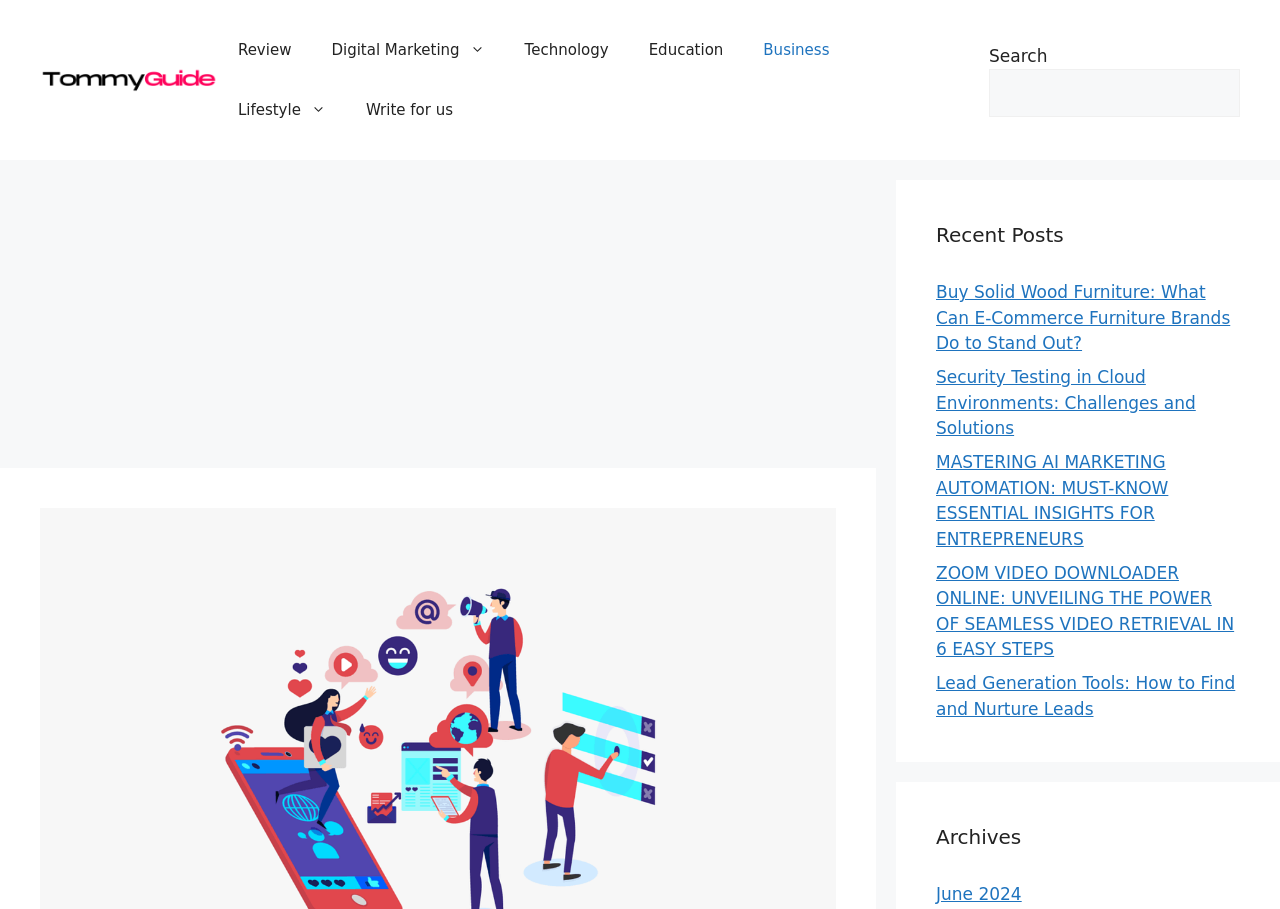Please respond to the question with a concise word or phrase:
What is the name of the website?

Tommy Guide